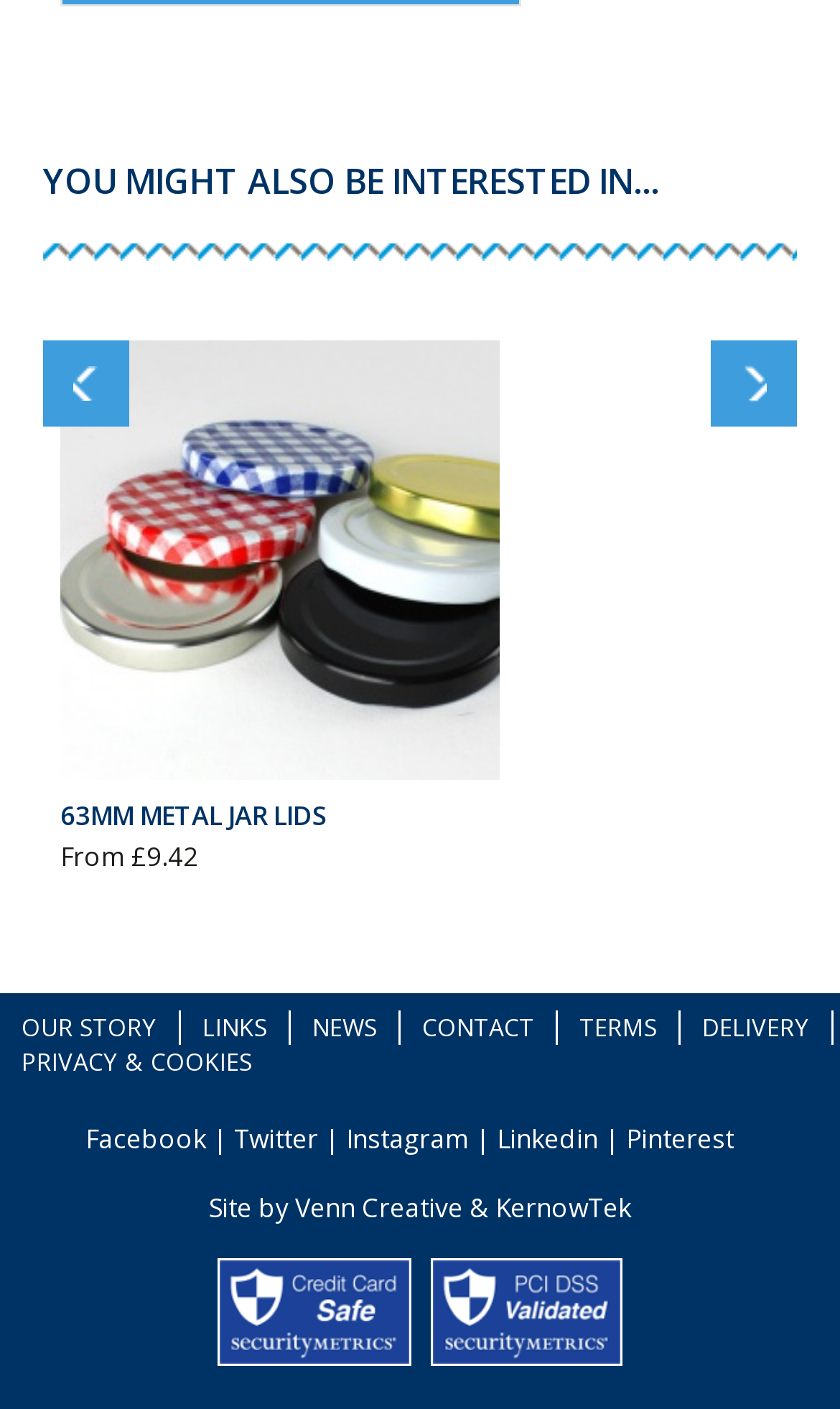Please identify the bounding box coordinates of the clickable element to fulfill the following instruction: "Go to NEWS page". The coordinates should be four float numbers between 0 and 1, i.e., [left, top, right, bottom].

[0.372, 0.718, 0.449, 0.741]